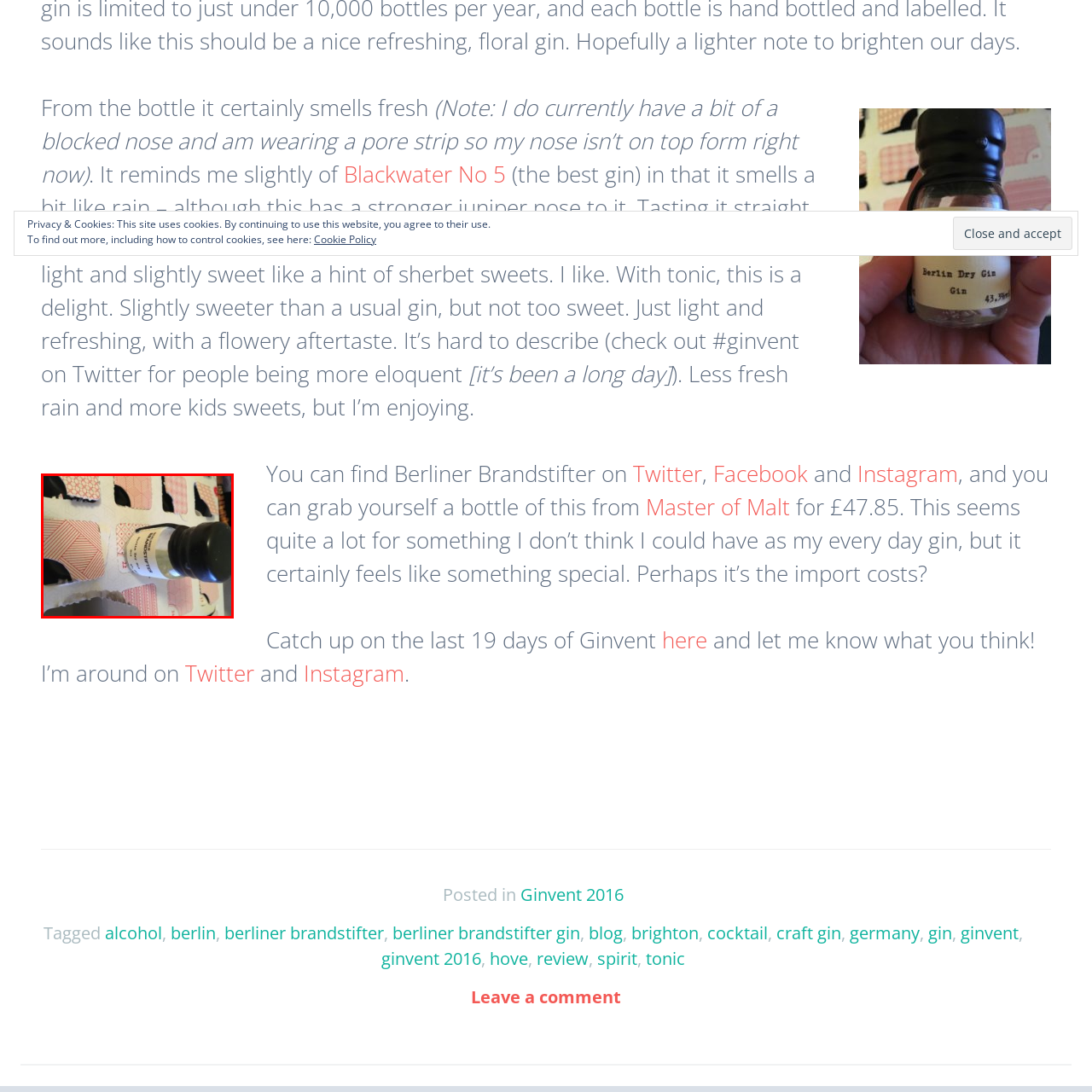What is the shape of the patterns on the surface?
Study the image surrounded by the red bounding box and answer the question comprehensively, based on the details you see.

The caption describes the surface as having 'hexagonal and geometric patterns', which suggests that the patterns on the surface are hexagonal in shape.